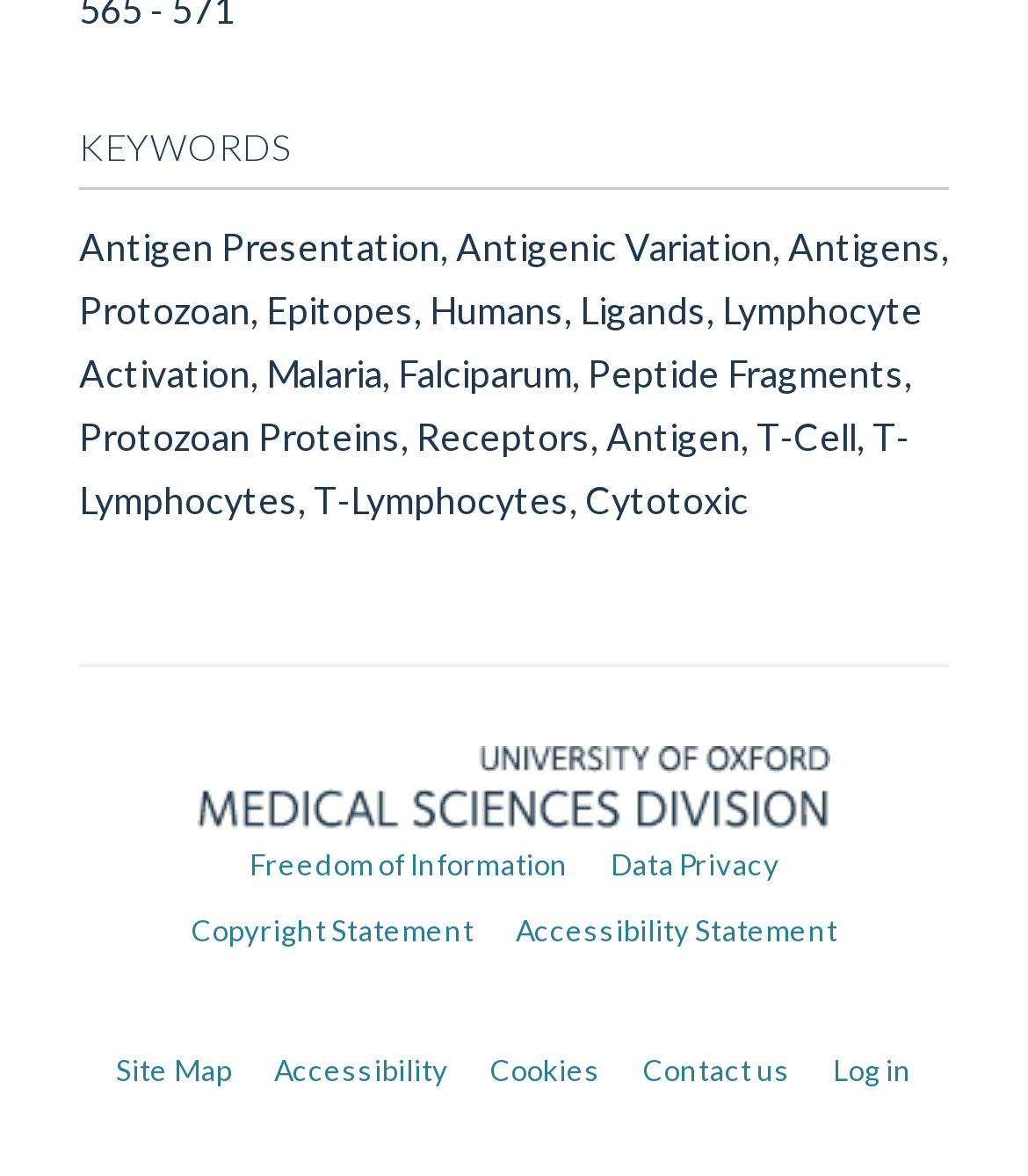Given the element description Freedom of Information, predict the bounding box coordinates for the UI element in the webpage screenshot. The format should be (top-left x, top-left y, bottom-right x, bottom-right y), and the values should be between 0 and 1.

[0.242, 0.72, 0.553, 0.749]